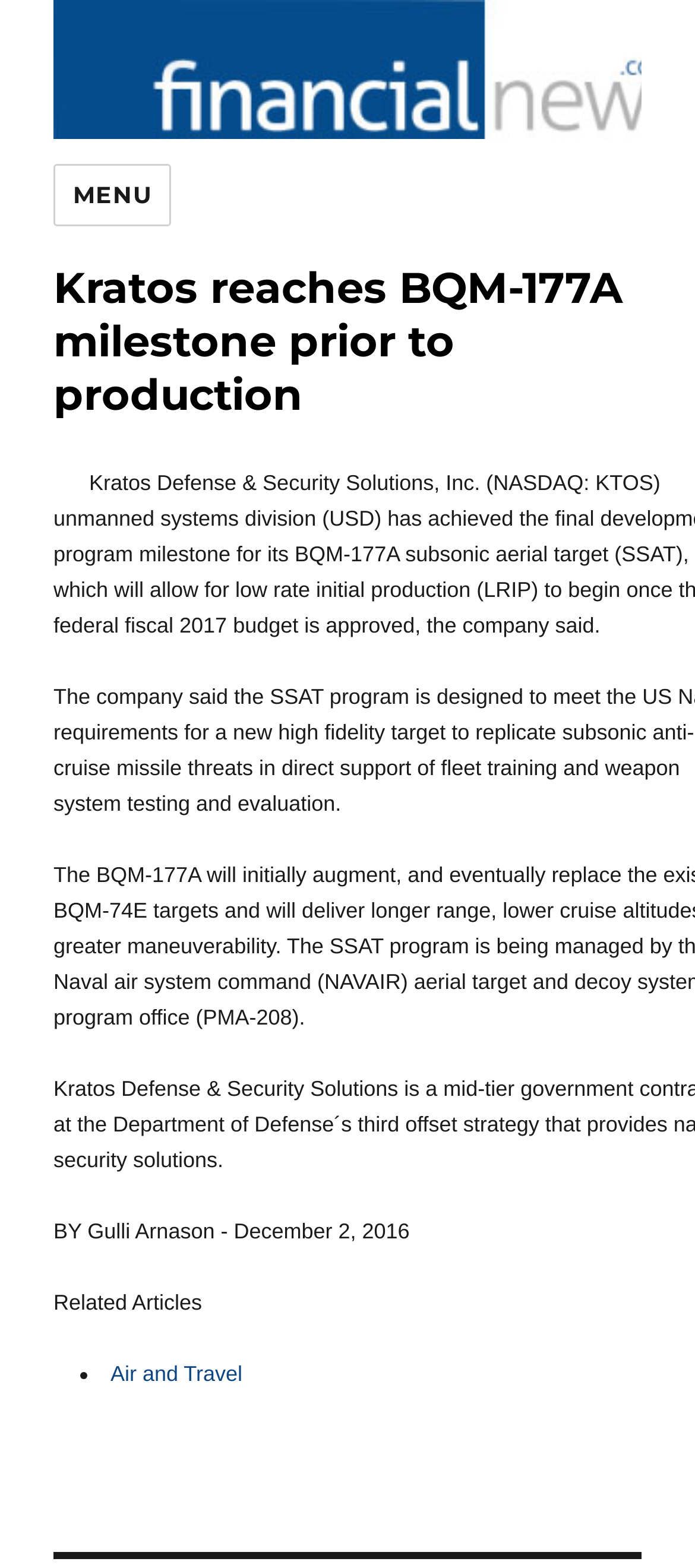Who wrote the article?
Based on the screenshot, give a detailed explanation to answer the question.

I found the author's name by looking at the text 'BY Gulli Arnason -' which is located below the main heading of the article.